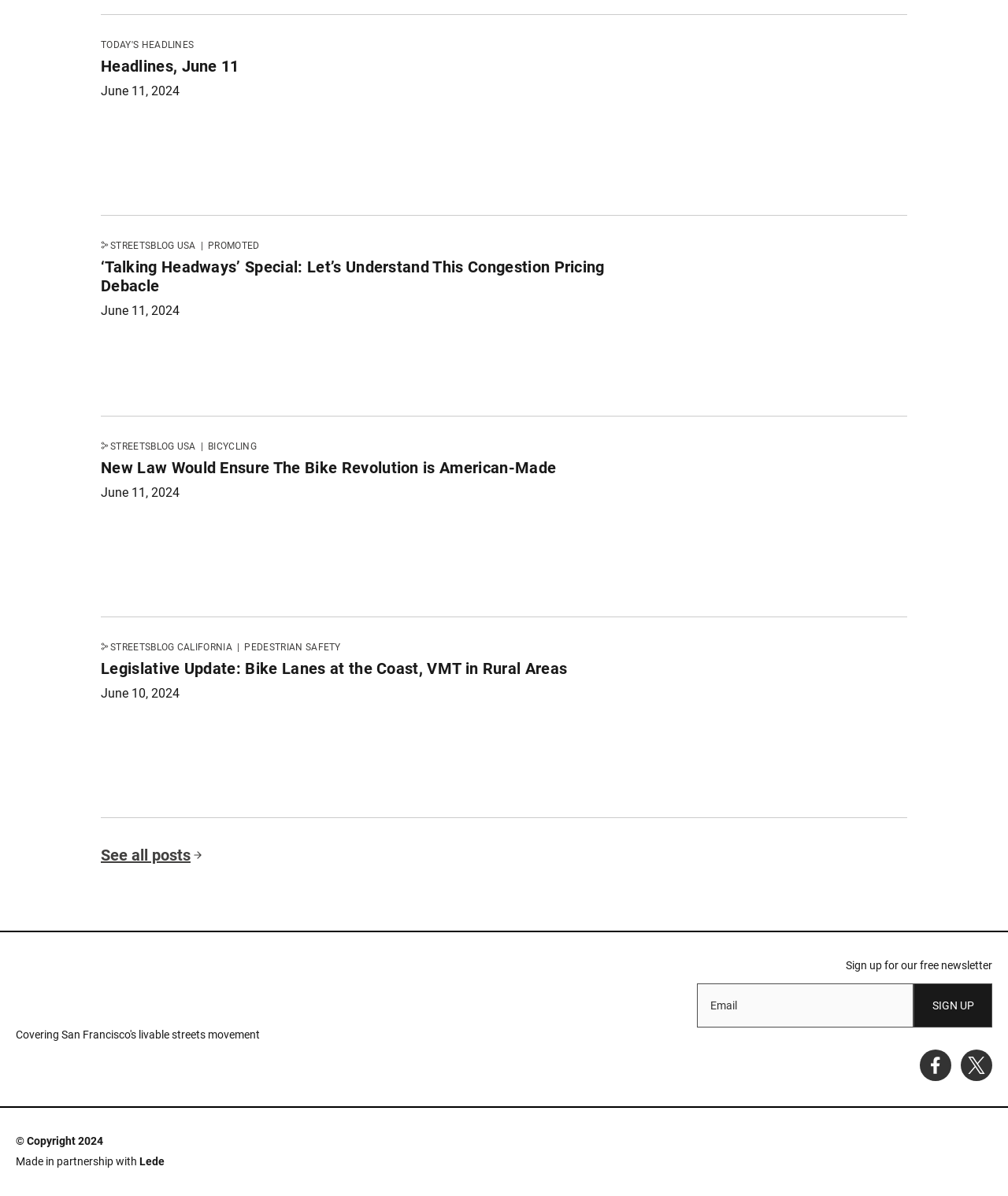Please specify the bounding box coordinates of the clickable region to carry out the following instruction: "Read 'Headlines, June 11'". The coordinates should be four float numbers between 0 and 1, in the format [left, top, right, bottom].

[0.1, 0.047, 0.616, 0.063]